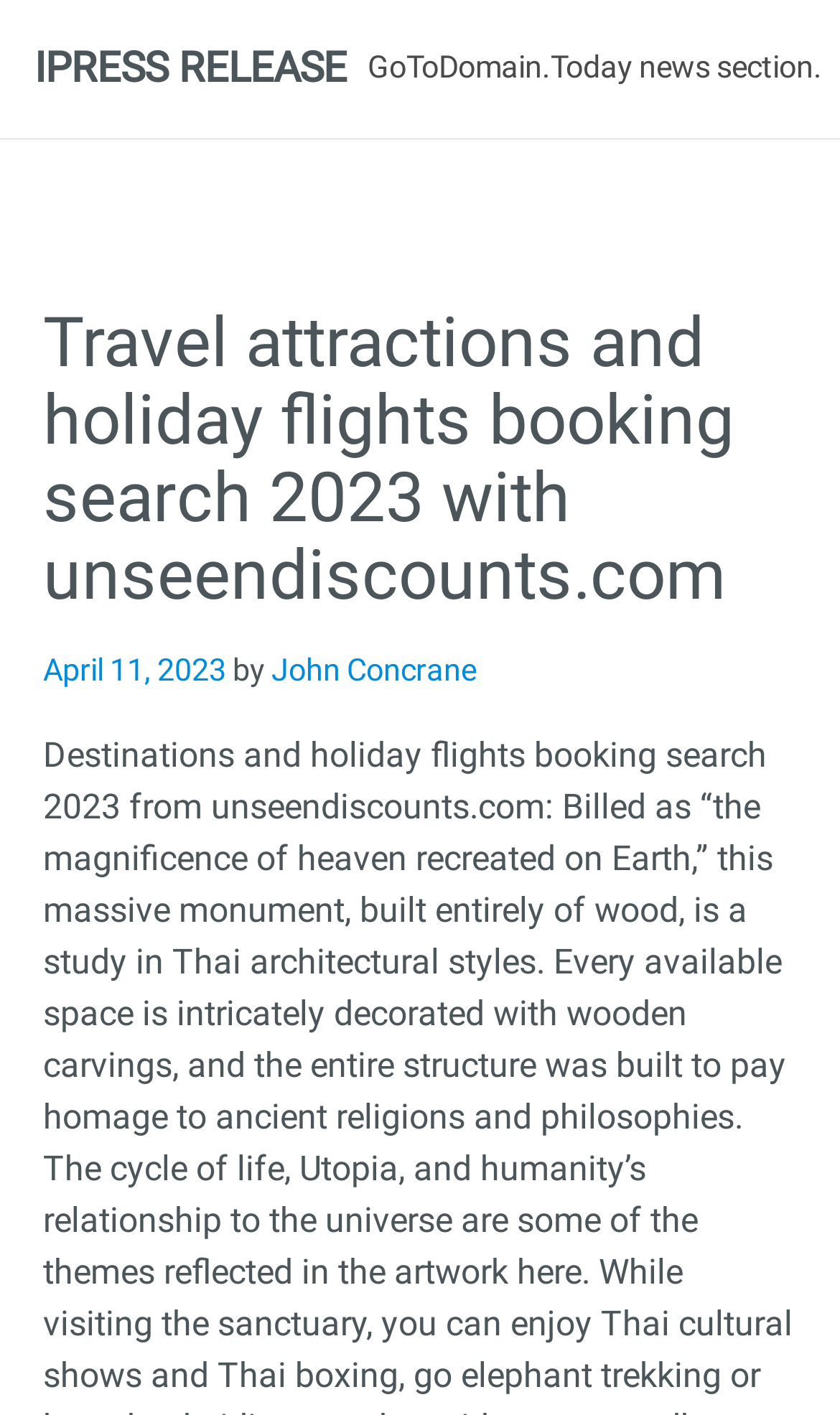Please determine the primary heading and provide its text.

Travel attractions and holiday flights booking search 2023 with unseendiscounts.com